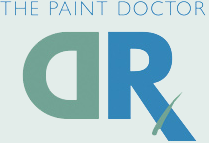Where is the company primarily based?
Please look at the screenshot and answer using one word or phrase.

Atlanta area